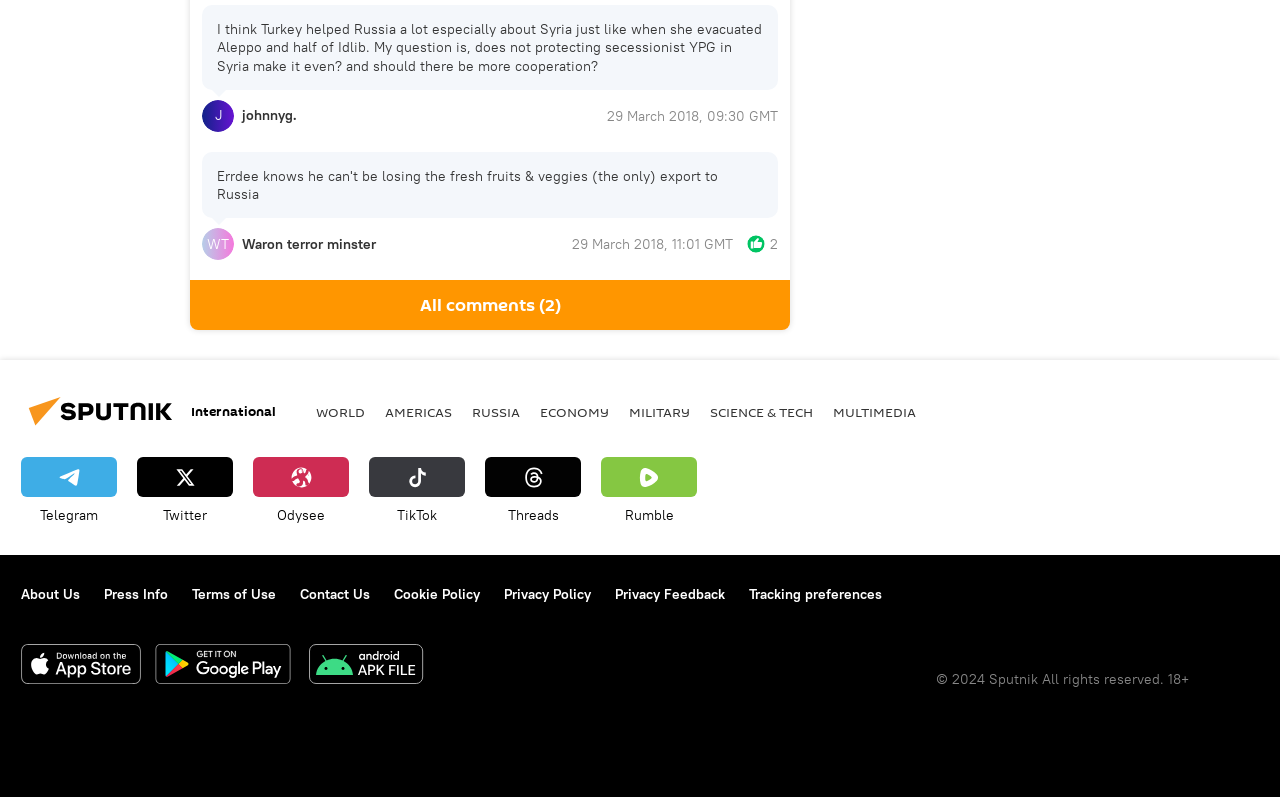Please provide a one-word or phrase answer to the question: 
What is the copyright year of the website?

2024